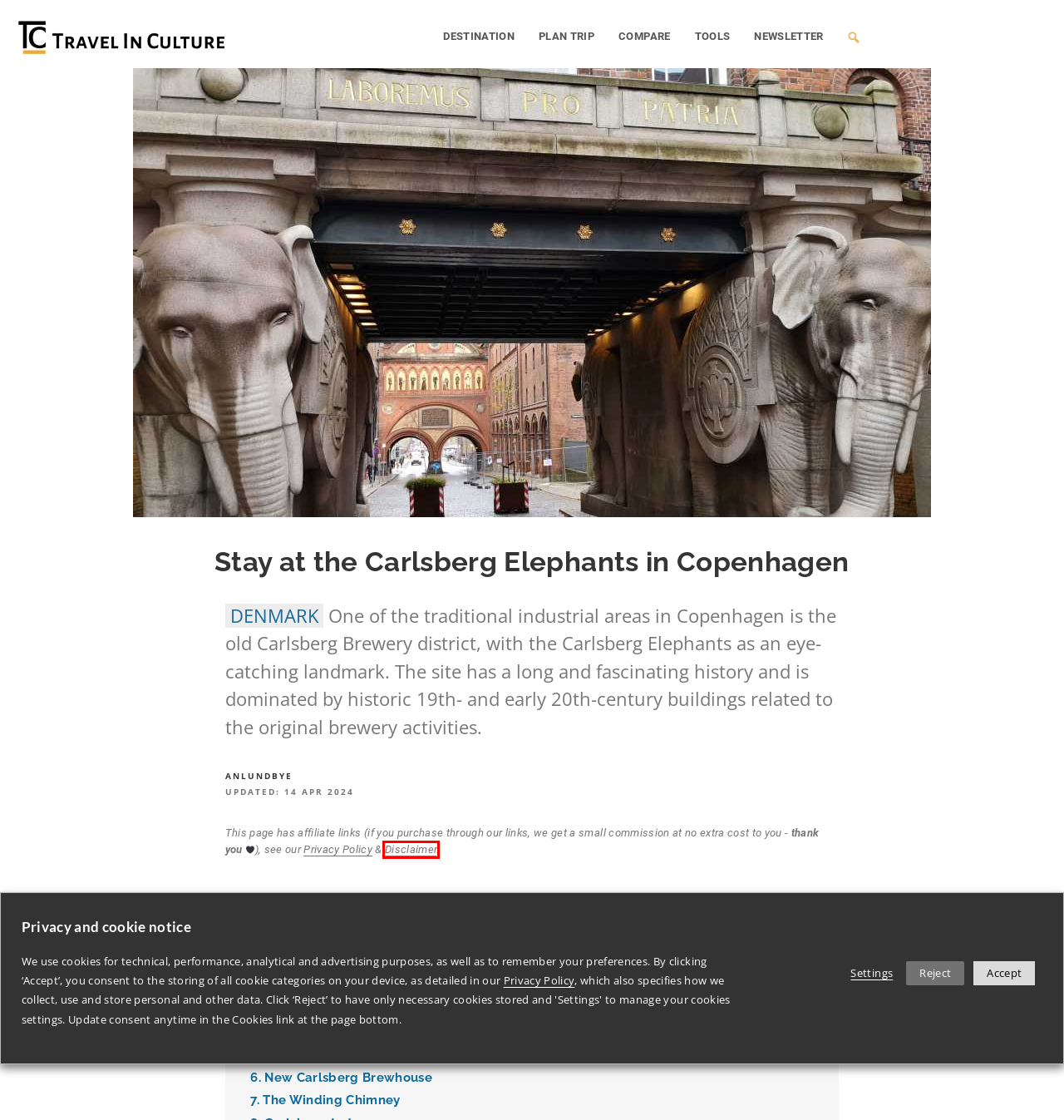Take a look at the provided webpage screenshot featuring a red bounding box around an element. Select the most appropriate webpage description for the page that loads after clicking on the element inside the red bounding box. Here are the candidates:
A. Alesund Norway - Ålesund Art Nouveau Town (2024)
B. Frederiksberg Gardens - Secrets and History - Travel In Culture
C. PRIVACY POLICY - Travel In Culture
D. DENMARK - Travel In Culture
E. SIGN UP - Travel In Culture
F. A history of Brewing
G. DISCLAIMER - Travel In Culture
H. Travel In Culture | Travel Guides, Itineraries & Info to Plan Your Trip

G